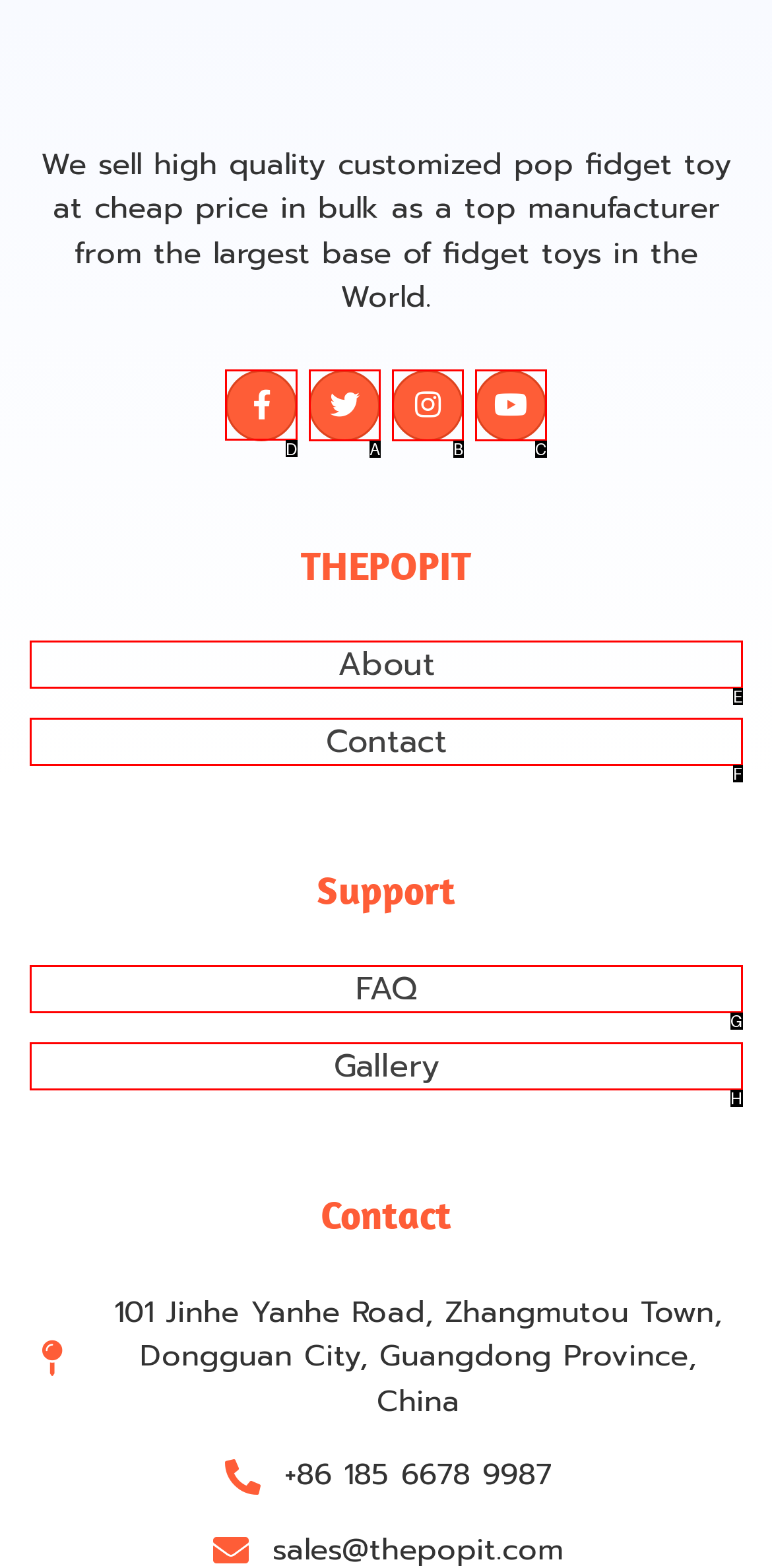Show which HTML element I need to click to perform this task: Click on Facebook link Answer with the letter of the correct choice.

D